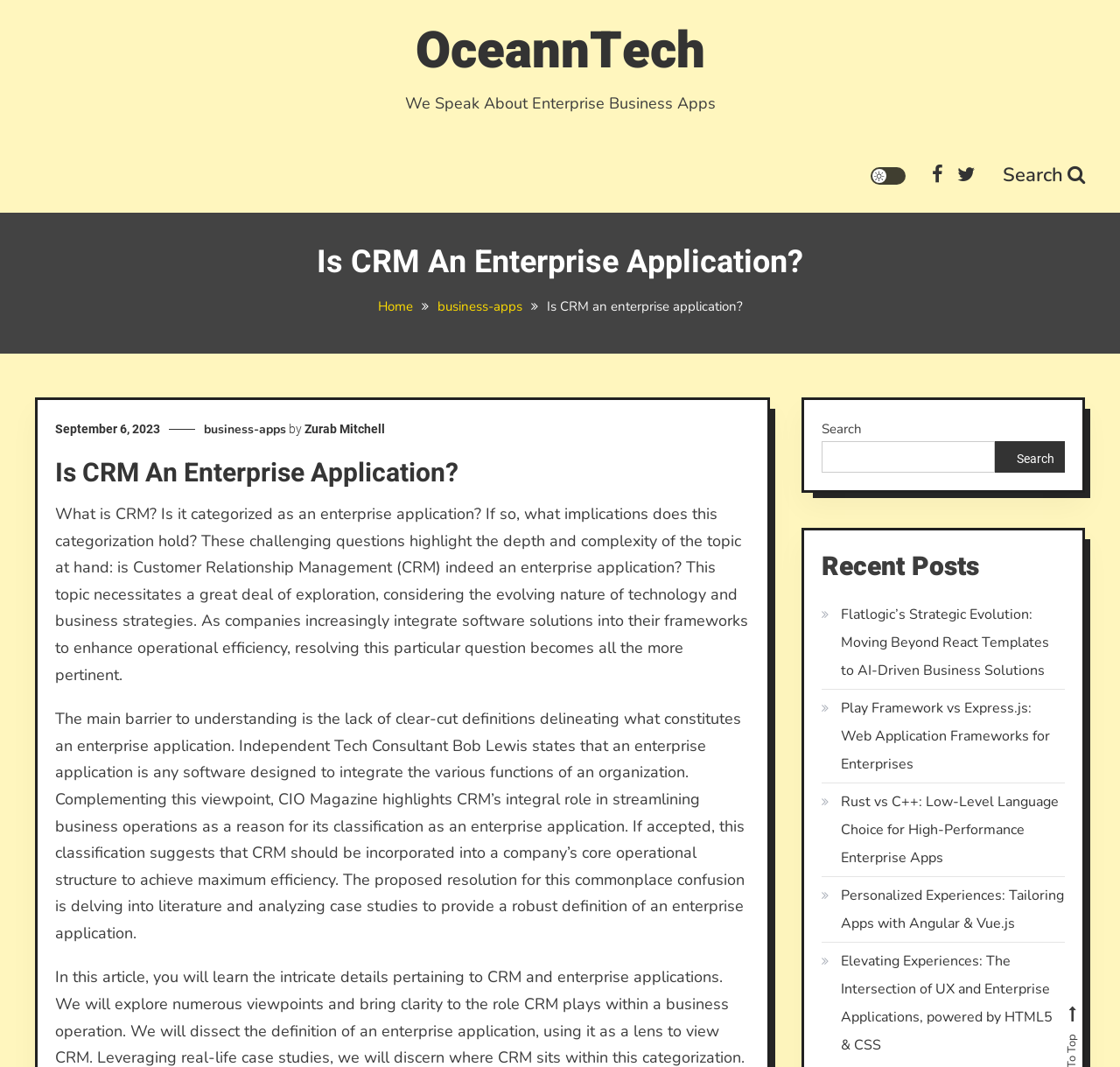Pinpoint the bounding box coordinates of the area that should be clicked to complete the following instruction: "Go to the Home page". The coordinates must be given as four float numbers between 0 and 1, i.e., [left, top, right, bottom].

[0.337, 0.279, 0.368, 0.295]